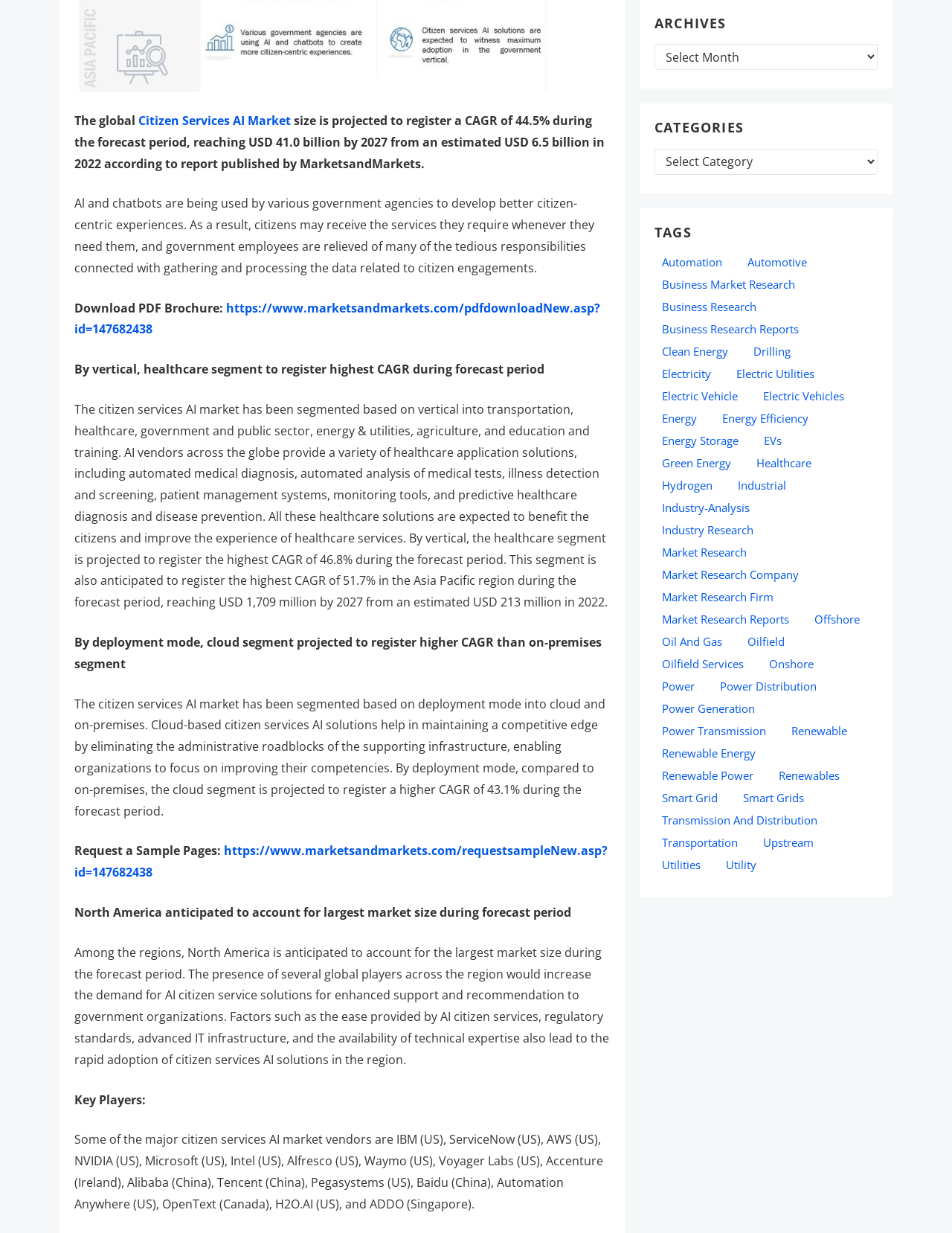Find the bounding box coordinates for the HTML element described as: "Citizen Services AI Market". The coordinates should consist of four float values between 0 and 1, i.e., [left, top, right, bottom].

[0.145, 0.091, 0.305, 0.104]